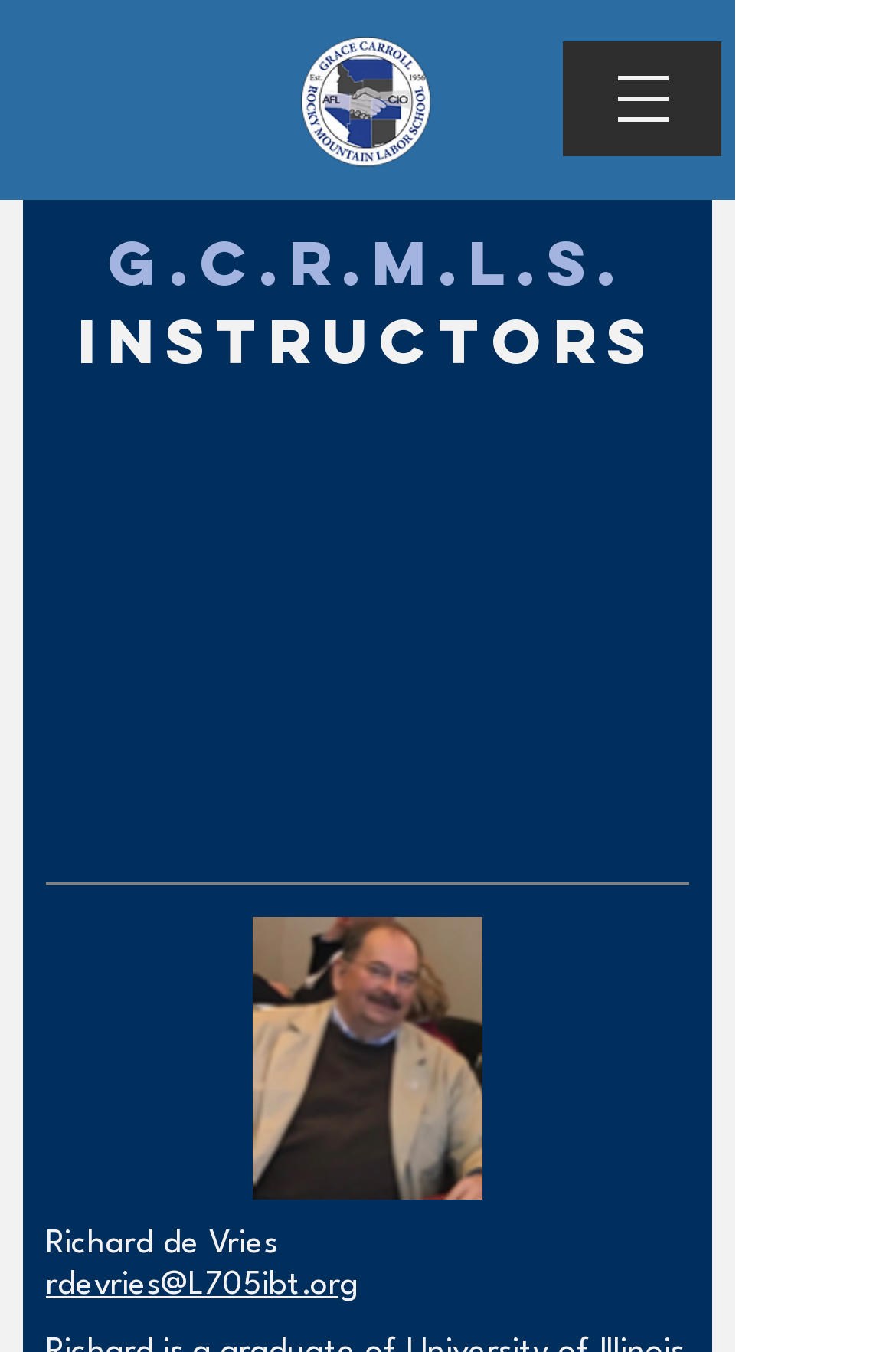Please provide a comprehensive response to the question based on the details in the image: How many instructors are listed?

Based on the webpage, I can see only one instructor listed, which is Richard de Vries, with his image, name, and email address provided.